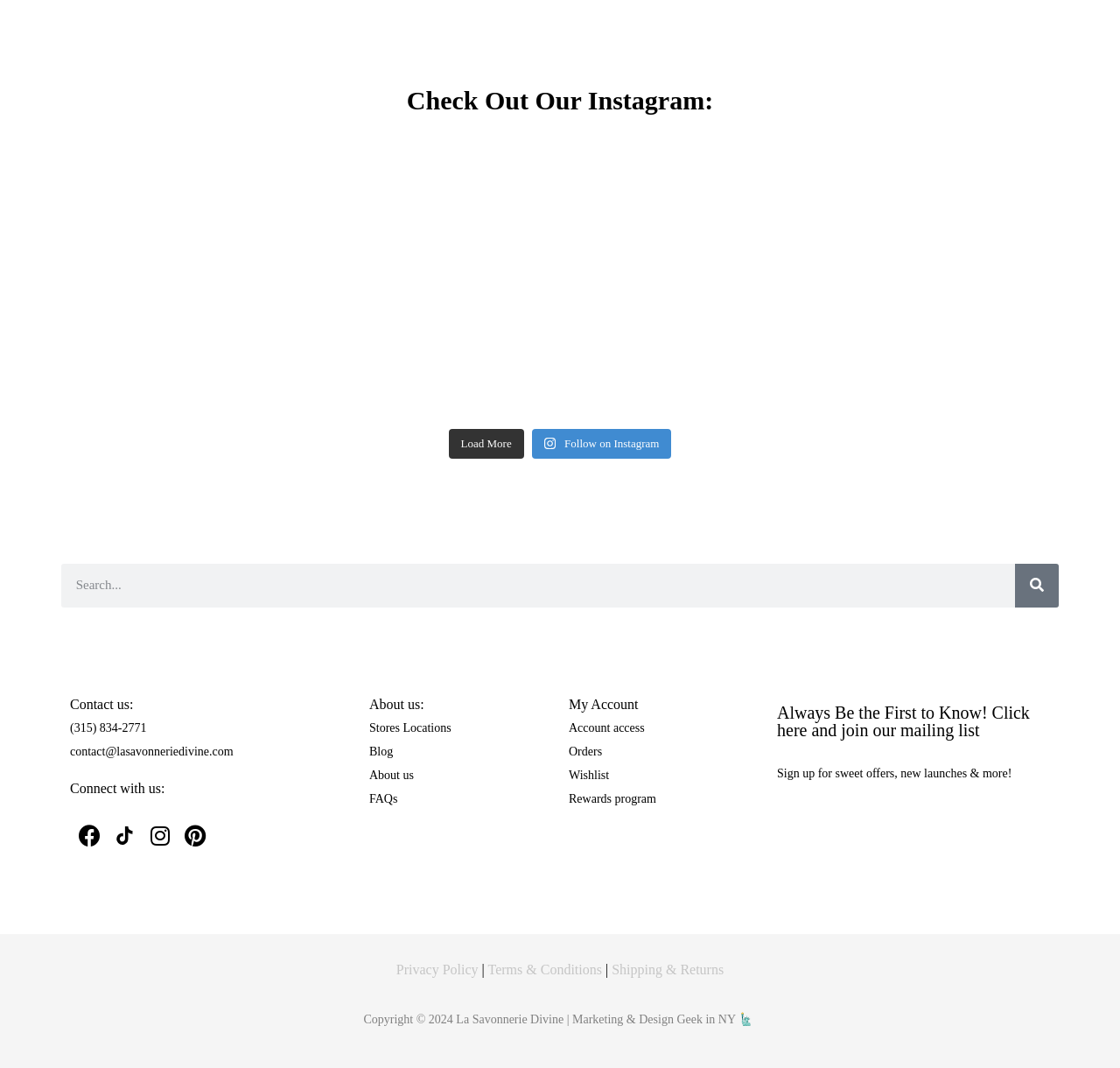Find the bounding box coordinates for the element that must be clicked to complete the instruction: "Contact us". The coordinates should be four float numbers between 0 and 1, indicated as [left, top, right, bottom].

[0.062, 0.652, 0.119, 0.666]